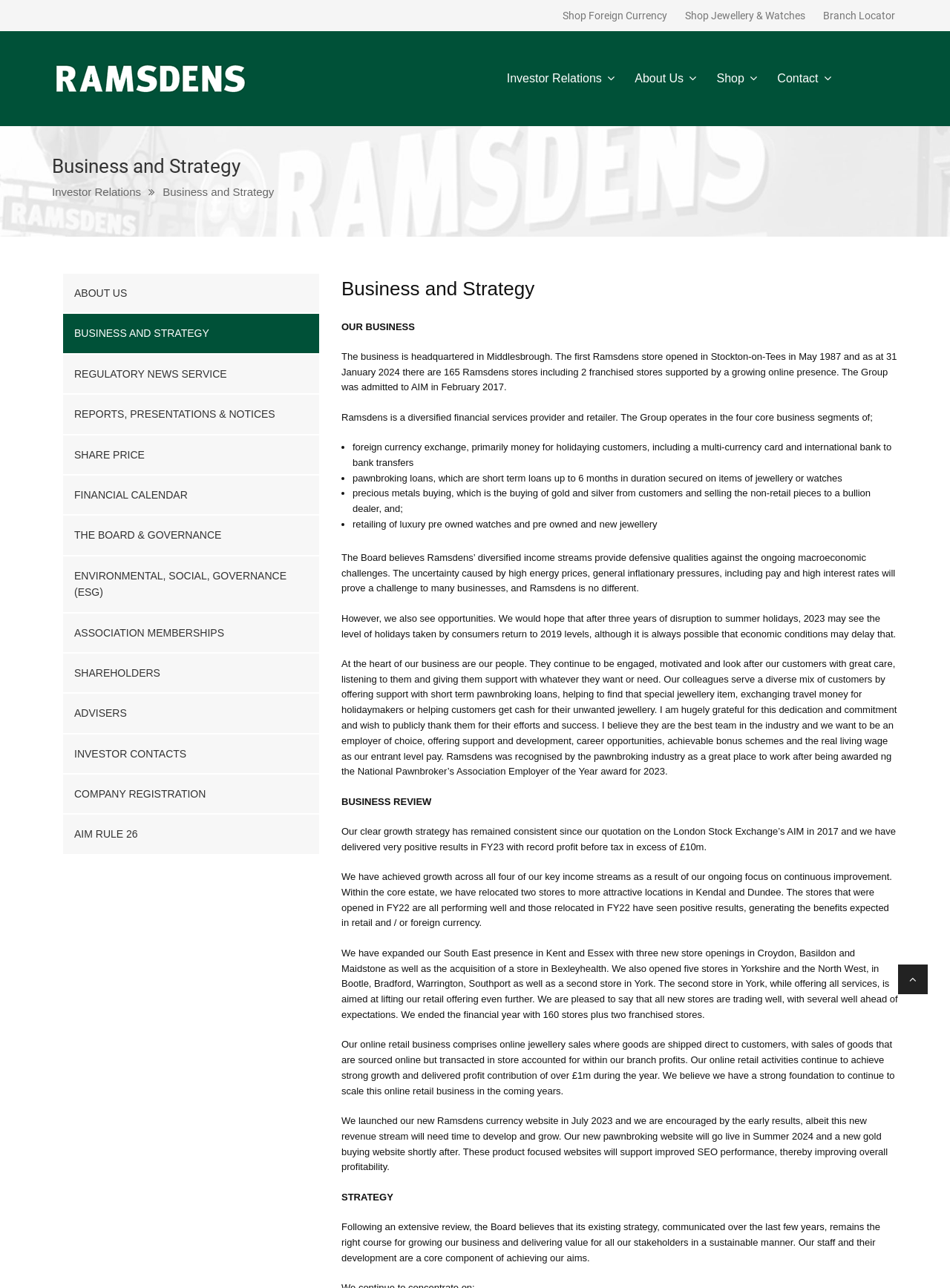Identify the bounding box of the HTML element described here: "Shop". Provide the coordinates as four float numbers between 0 and 1: [left, top, right, bottom].

[0.754, 0.031, 0.784, 0.092]